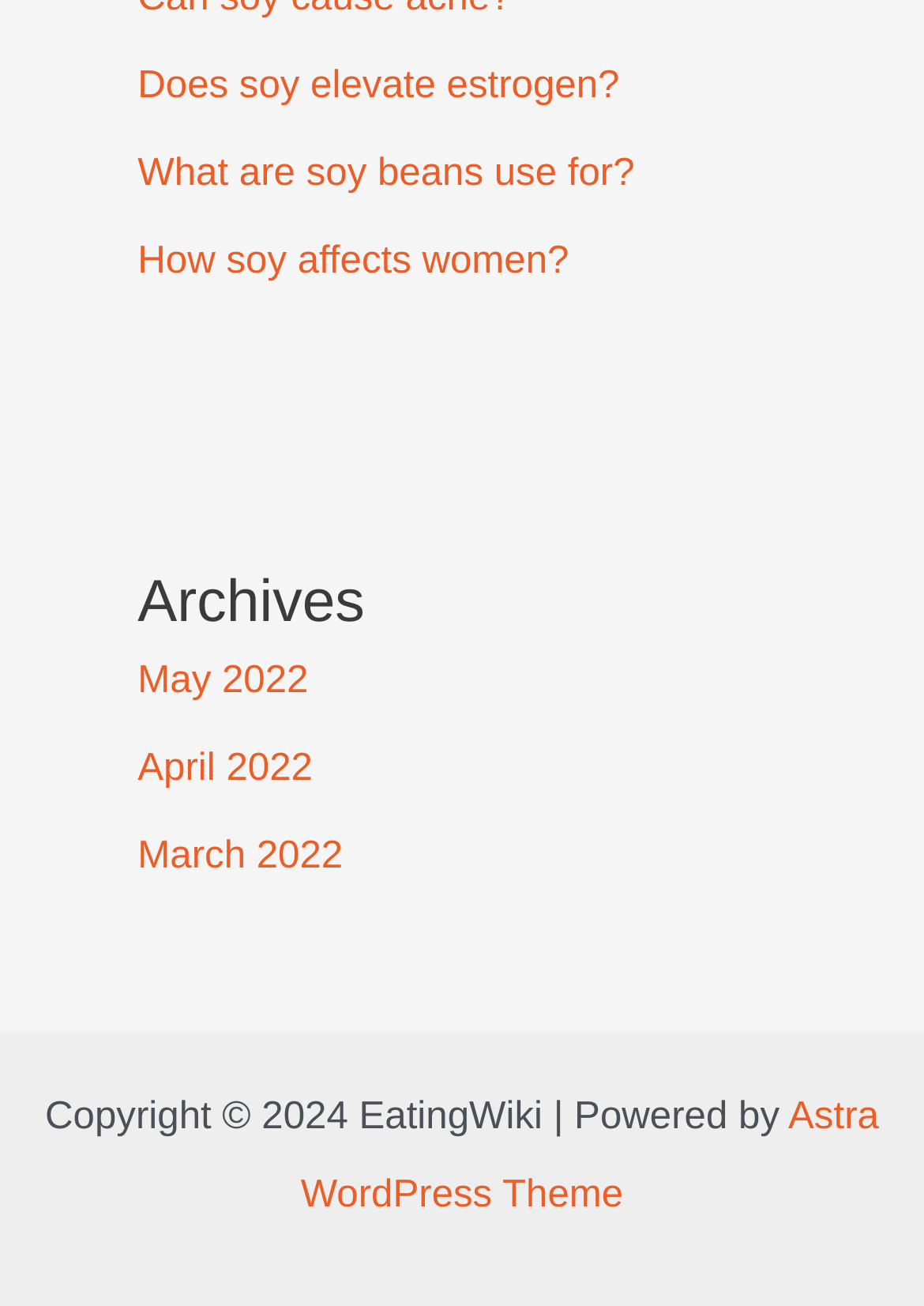Given the element description Does soy elevate estrogen?, predict the bounding box coordinates for the UI element in the webpage screenshot. The format should be (top-left x, top-left y, bottom-right x, bottom-right y), and the values should be between 0 and 1.

[0.149, 0.049, 0.67, 0.082]